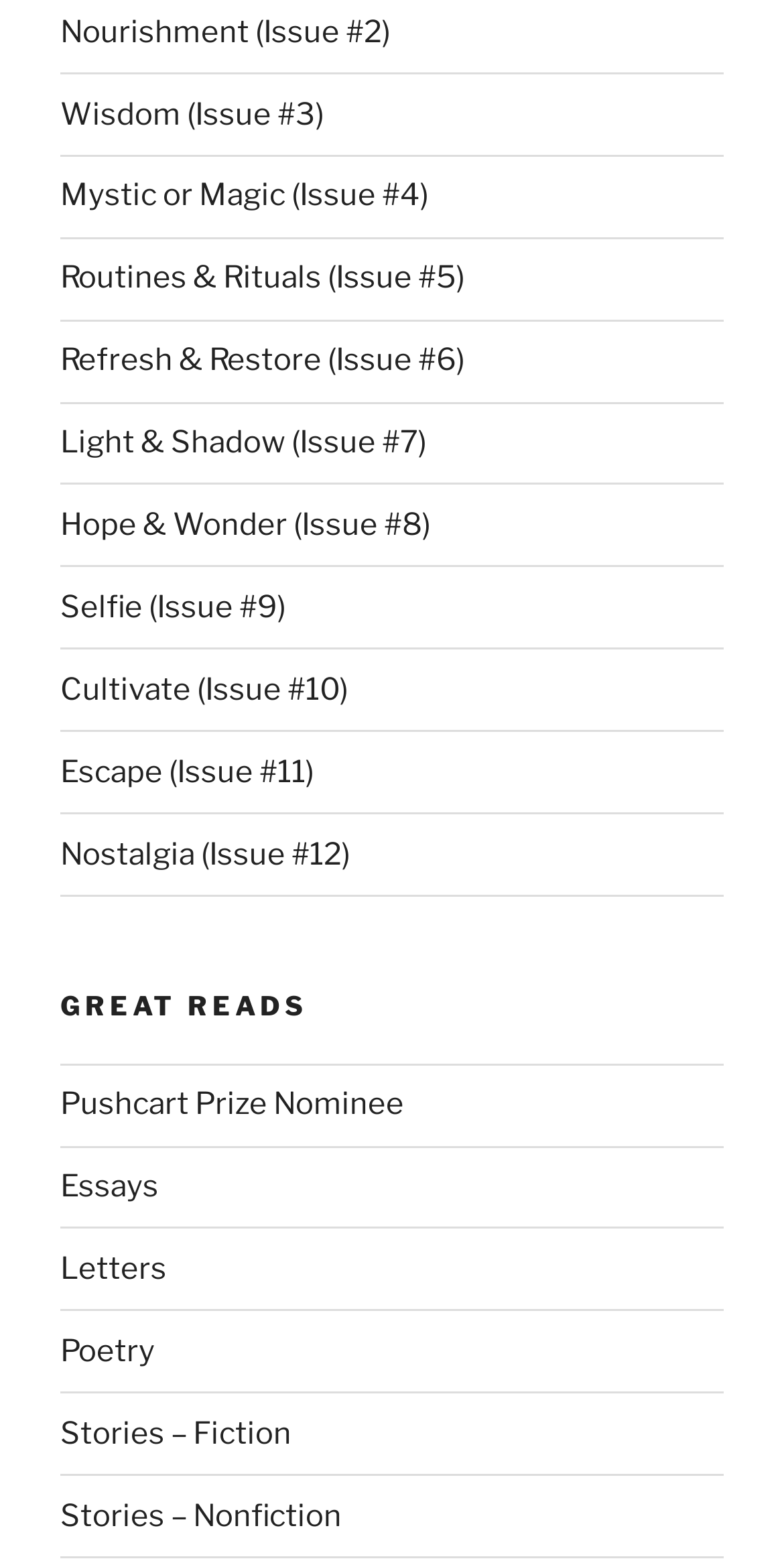Provide the bounding box coordinates for the area that should be clicked to complete the instruction: "check Poetry".

[0.077, 0.852, 0.197, 0.875]